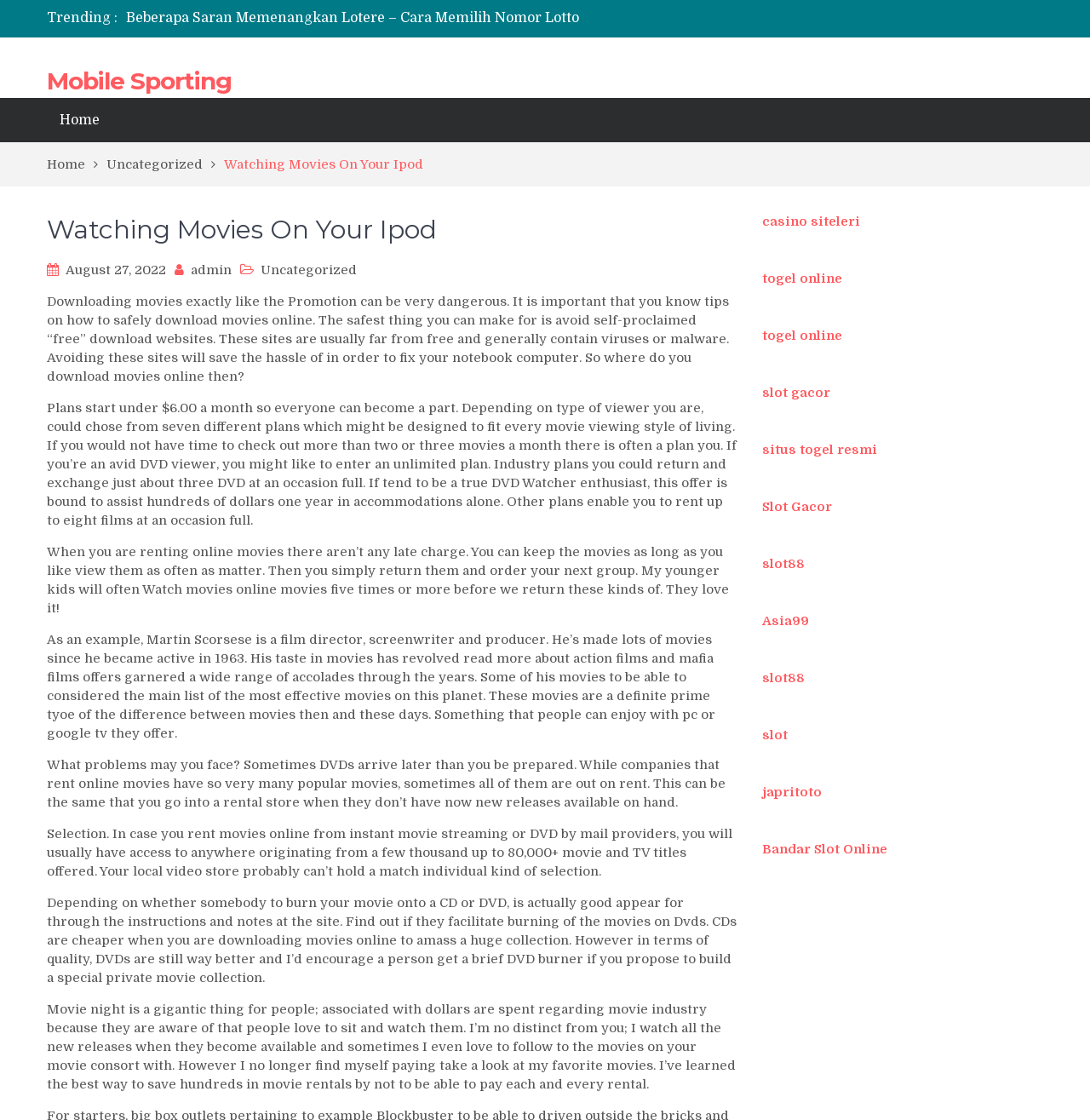What is the problem with DVDs arriving later than expected?
Look at the image and provide a detailed response to the question.

The text states that 'Sometimes DVDs arrive later than you be prepared. While companies that rent online movies have so very many popular movies, sometimes all of them are out on rent'.